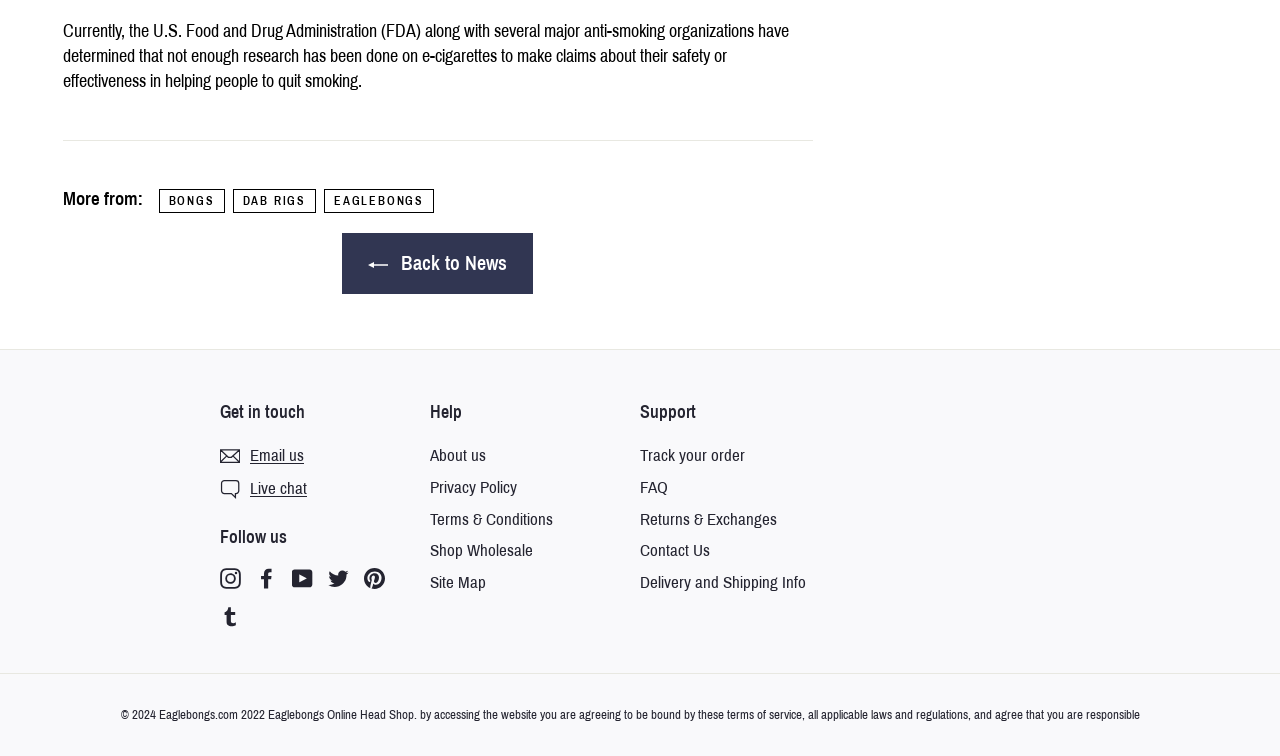Locate the bounding box coordinates of the clickable element to fulfill the following instruction: "Click on 'BONGS'". Provide the coordinates as four float numbers between 0 and 1 in the format [left, top, right, bottom].

[0.124, 0.25, 0.175, 0.282]